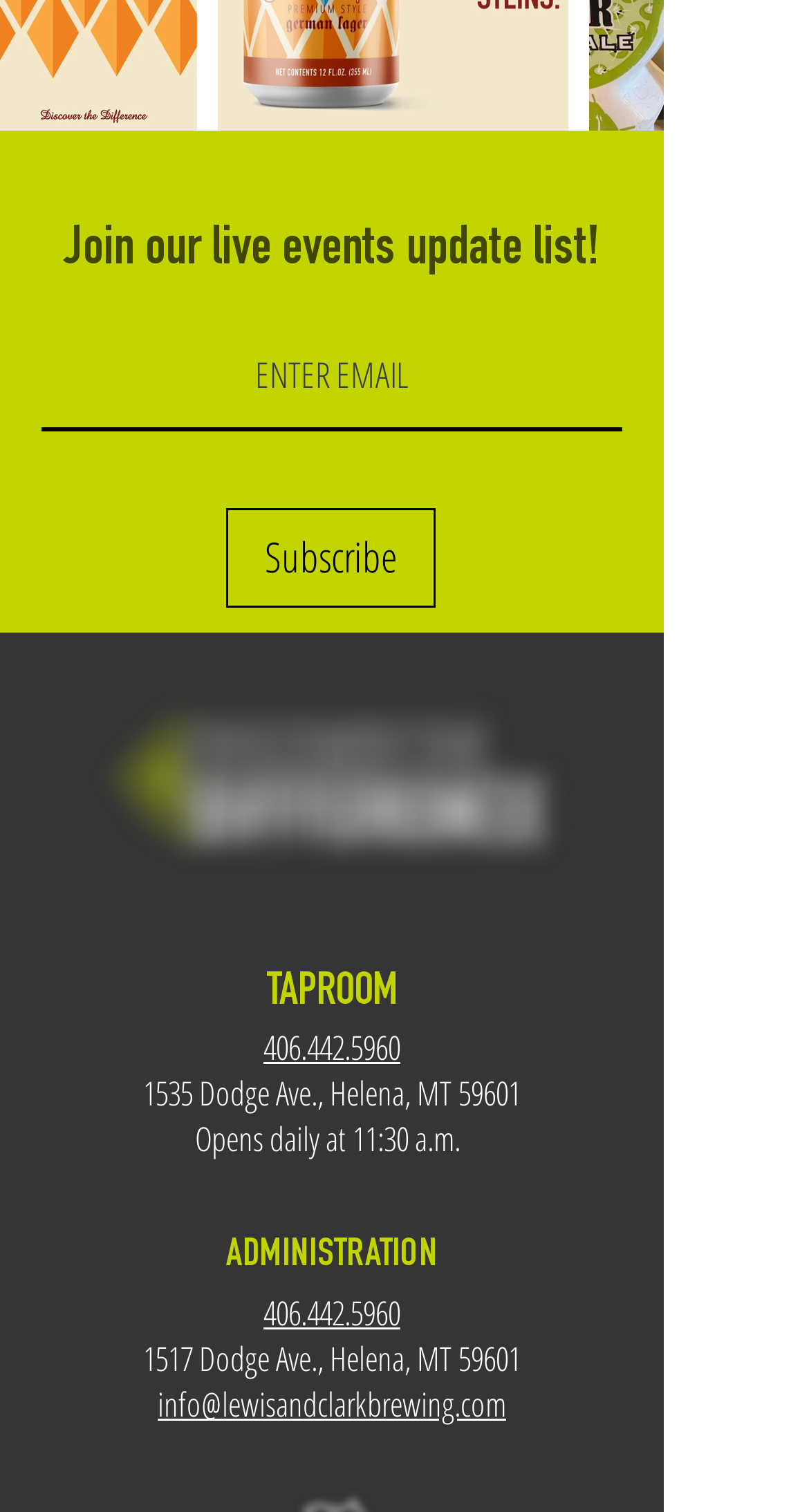What is the purpose of the textbox?
From the image, respond with a single word or phrase.

Enter email